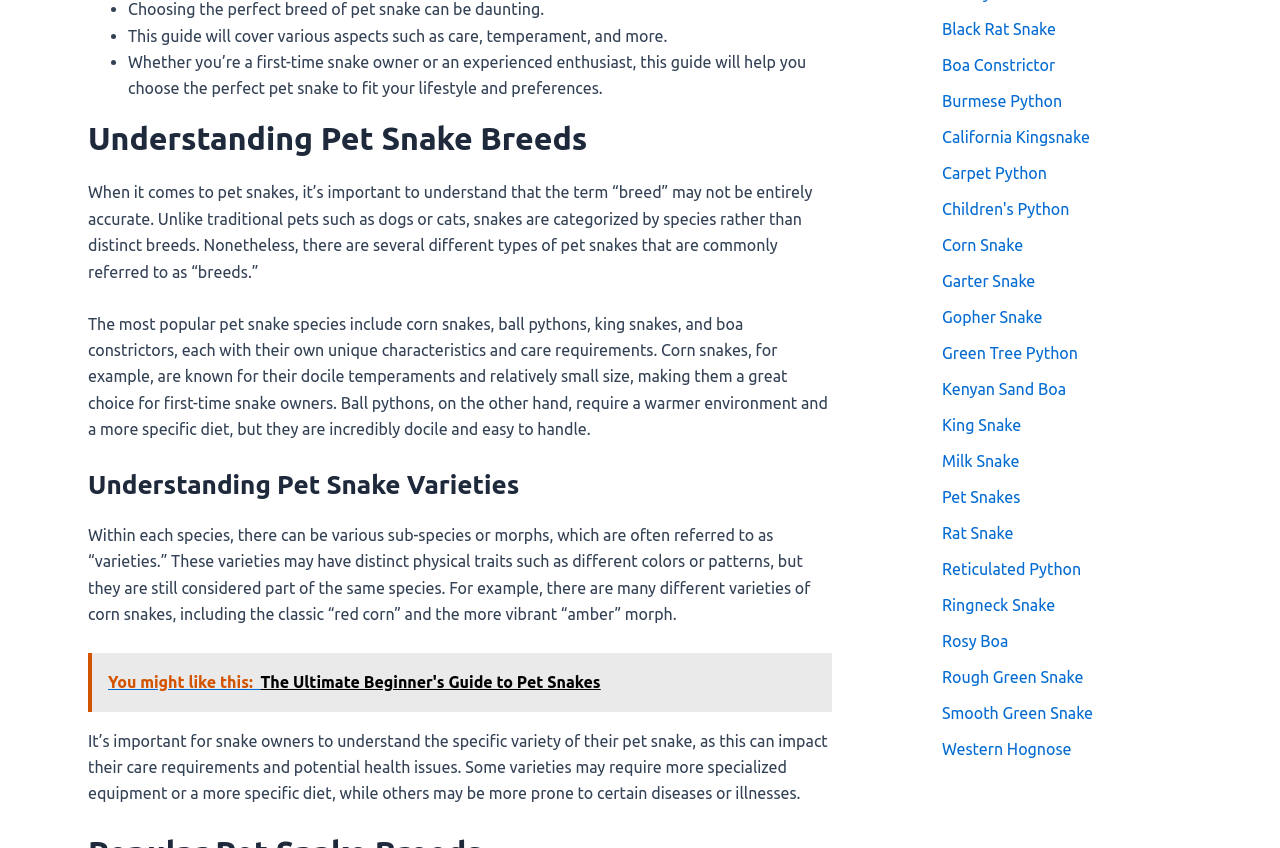Determine the coordinates of the bounding box for the clickable area needed to execute this instruction: "Discover the different varieties of pet snakes".

[0.069, 0.552, 0.65, 0.592]